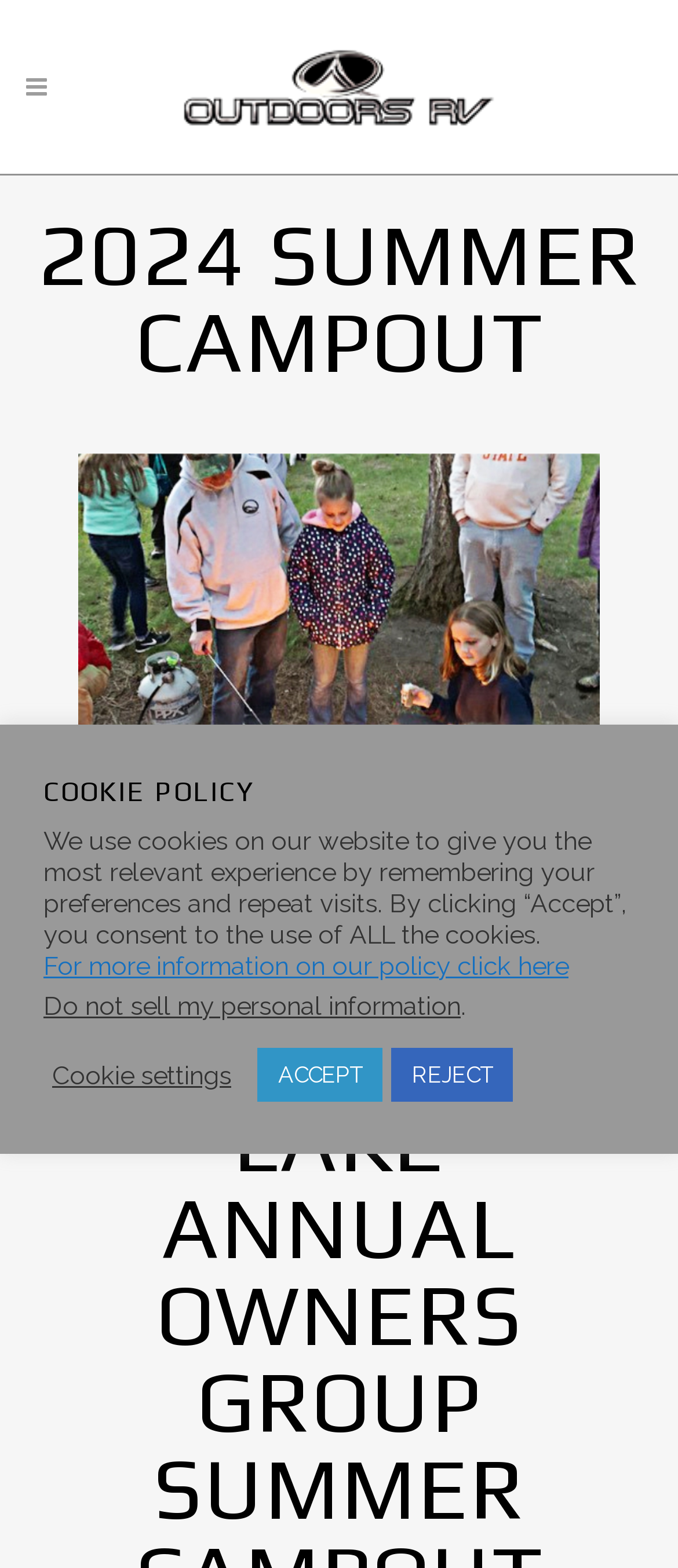What is the purpose of the link with the text 'Logo'?
Please provide a single word or phrase as the answer based on the screenshot.

To navigate to the homepage